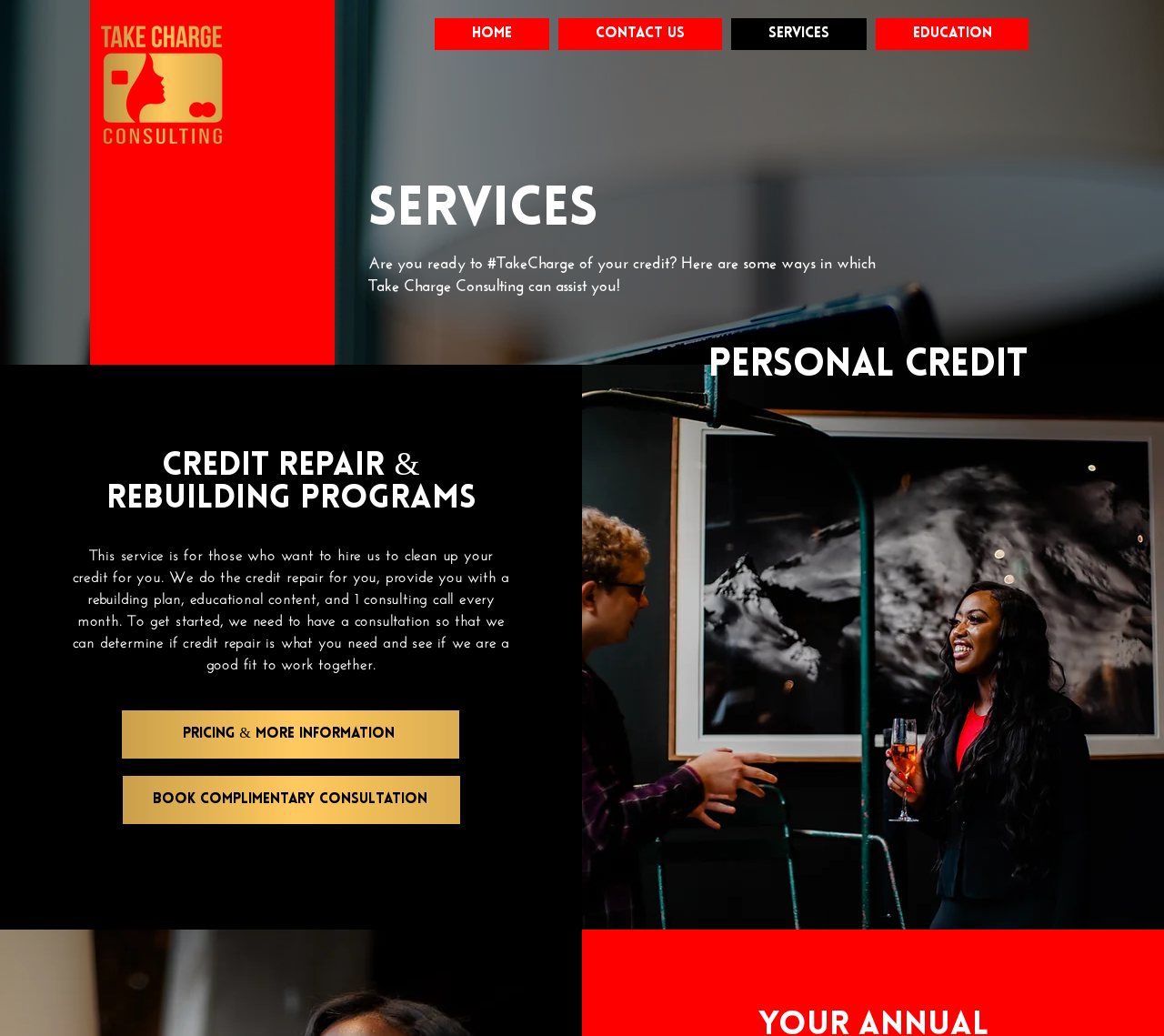What services does Take Charge Consulting offer? Observe the screenshot and provide a one-word or short phrase answer.

Credit Repair & Rebuilding Programs